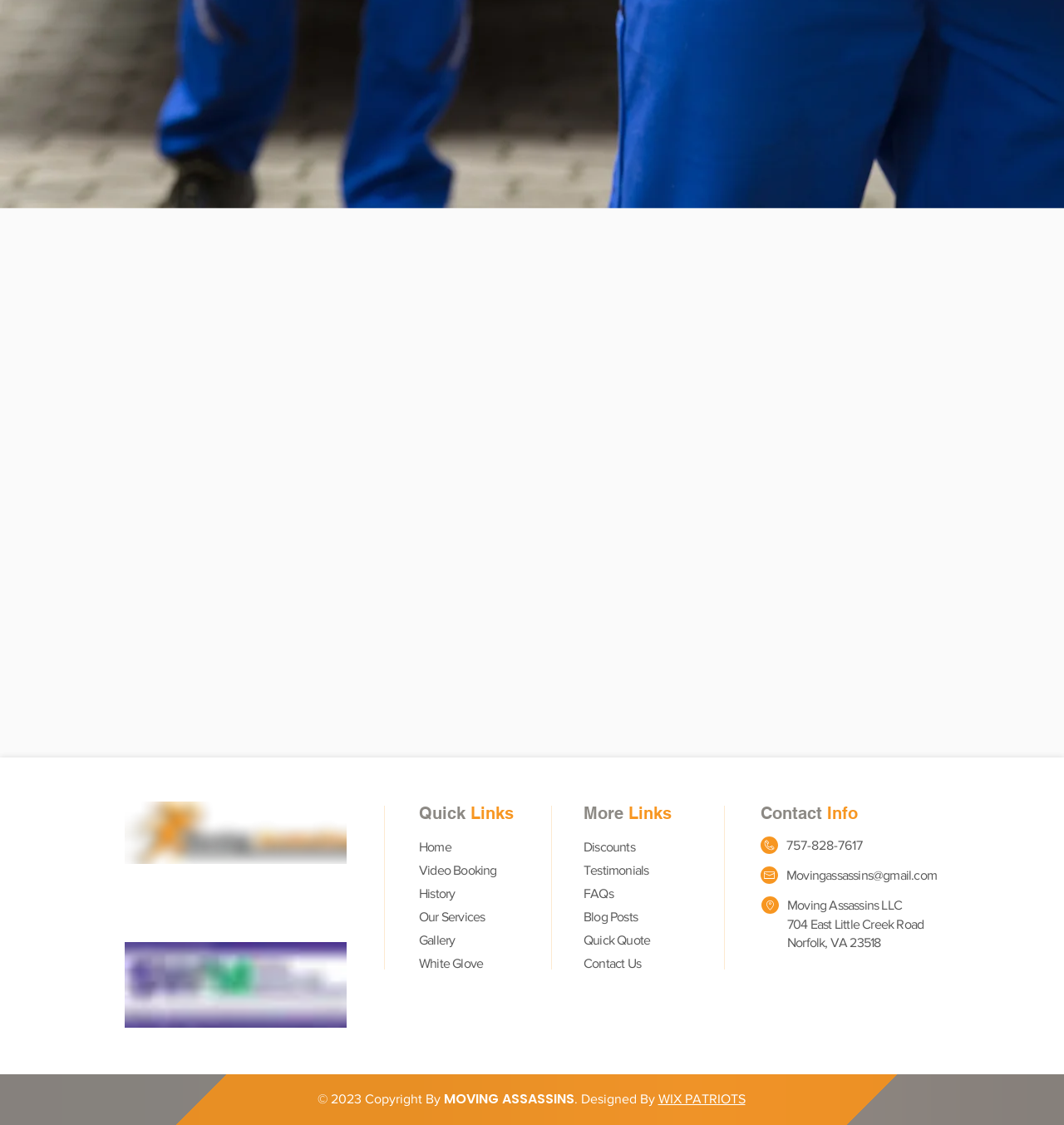Use a single word or phrase to answer the question:
How many social media links are there?

3